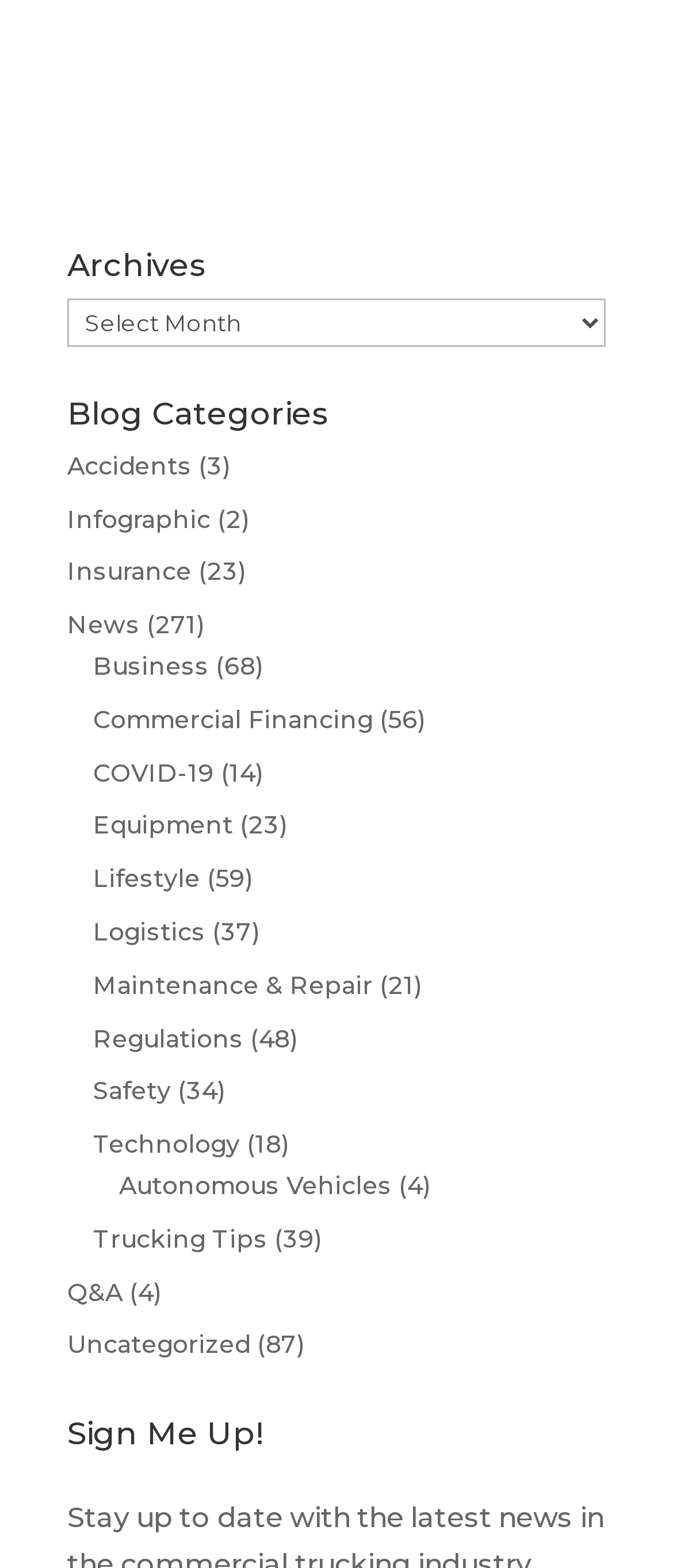What is the first category listed under Blog Categories?
Answer with a single word or phrase by referring to the visual content.

Accidents